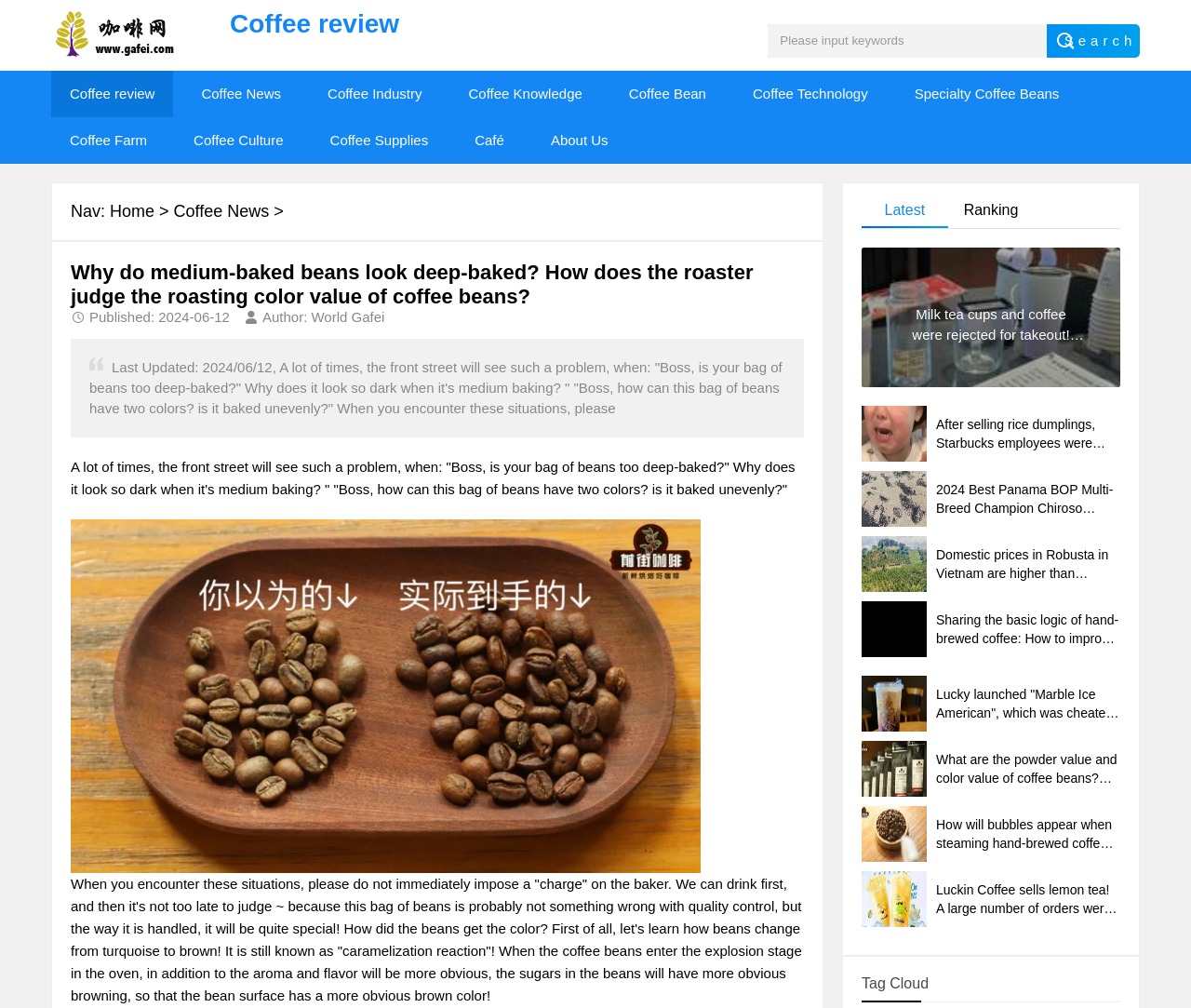Identify the bounding box for the described UI element: "Specialty Coffee Beans".

[0.752, 0.07, 0.905, 0.116]